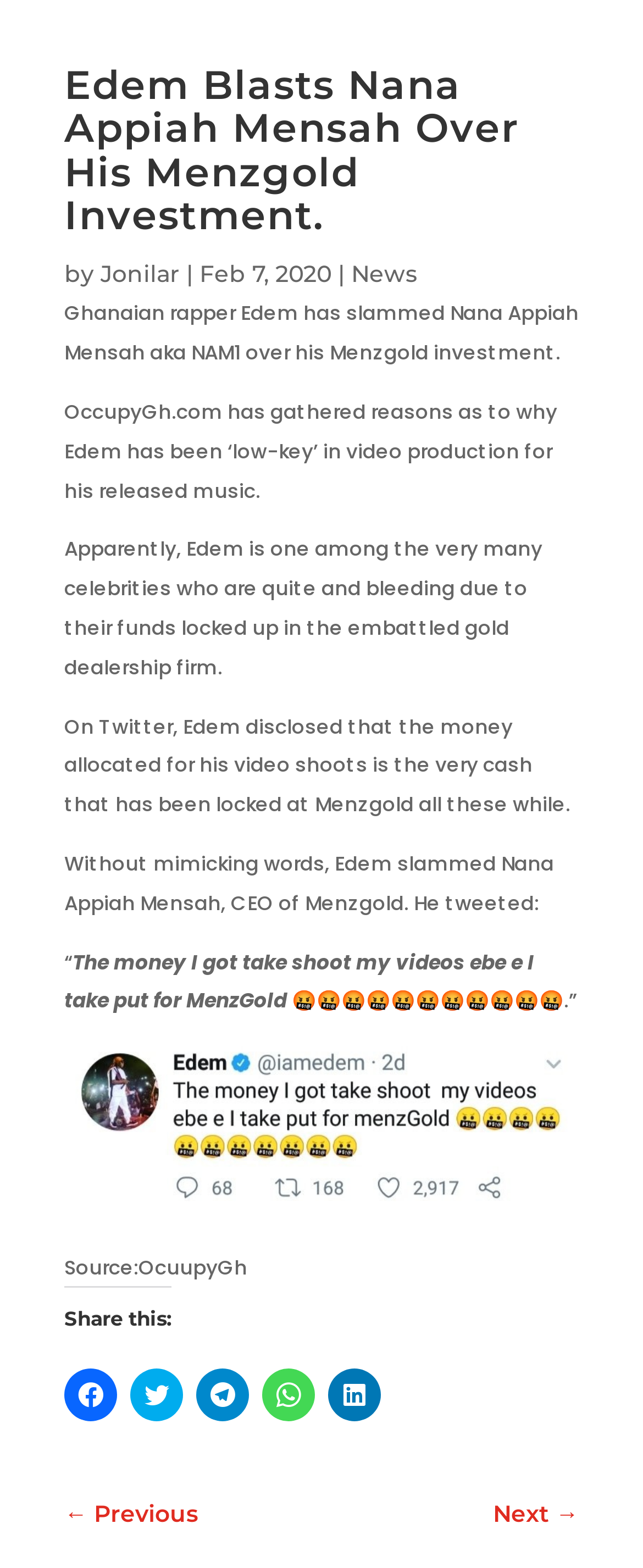Please identify the bounding box coordinates of the region to click in order to complete the task: "Go to the next page". The coordinates must be four float numbers between 0 and 1, specified as [left, top, right, bottom].

[0.767, 0.954, 0.9, 0.979]